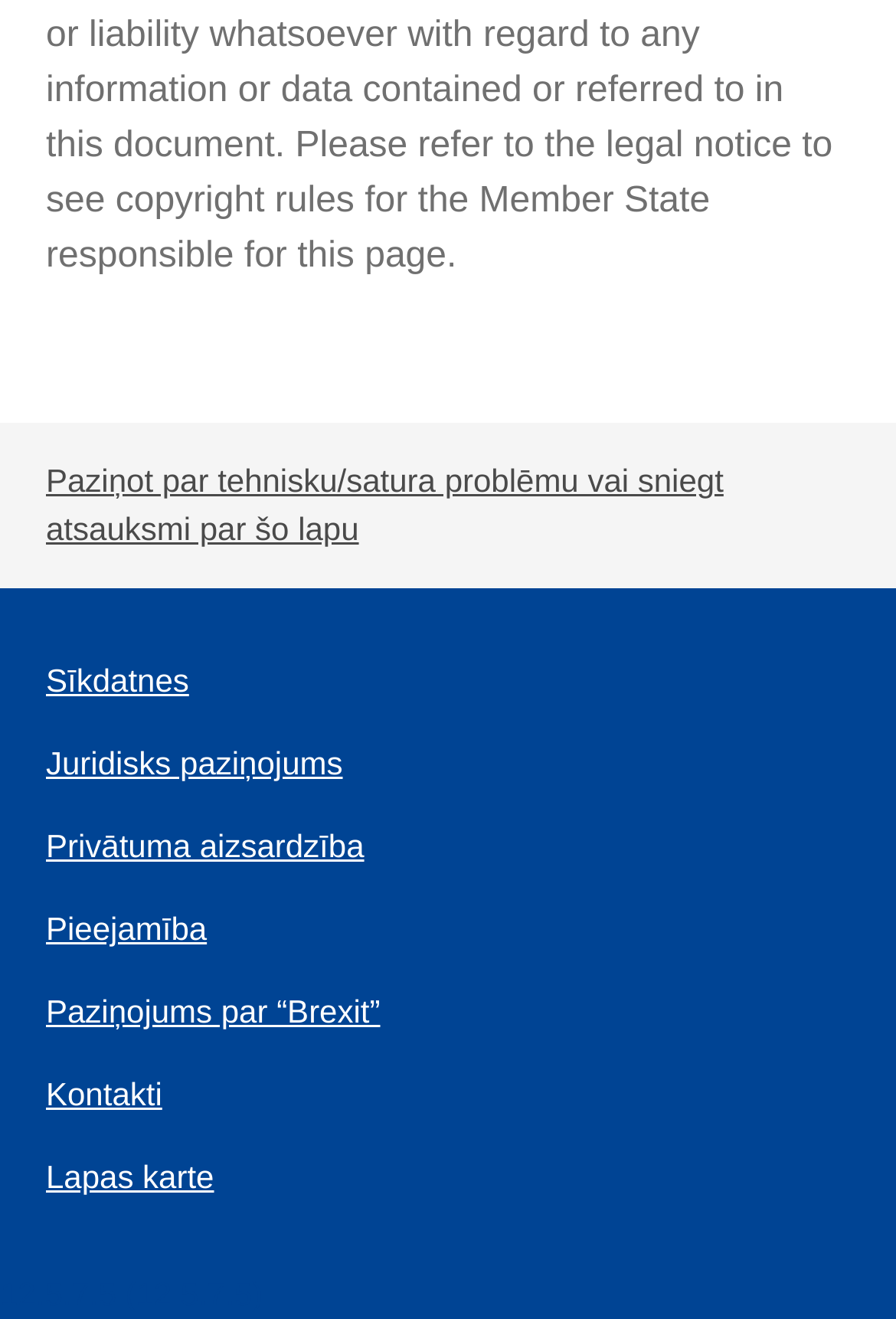Provide a one-word or short-phrase answer to the question:
What is the last link on the webpage?

Lapas karte